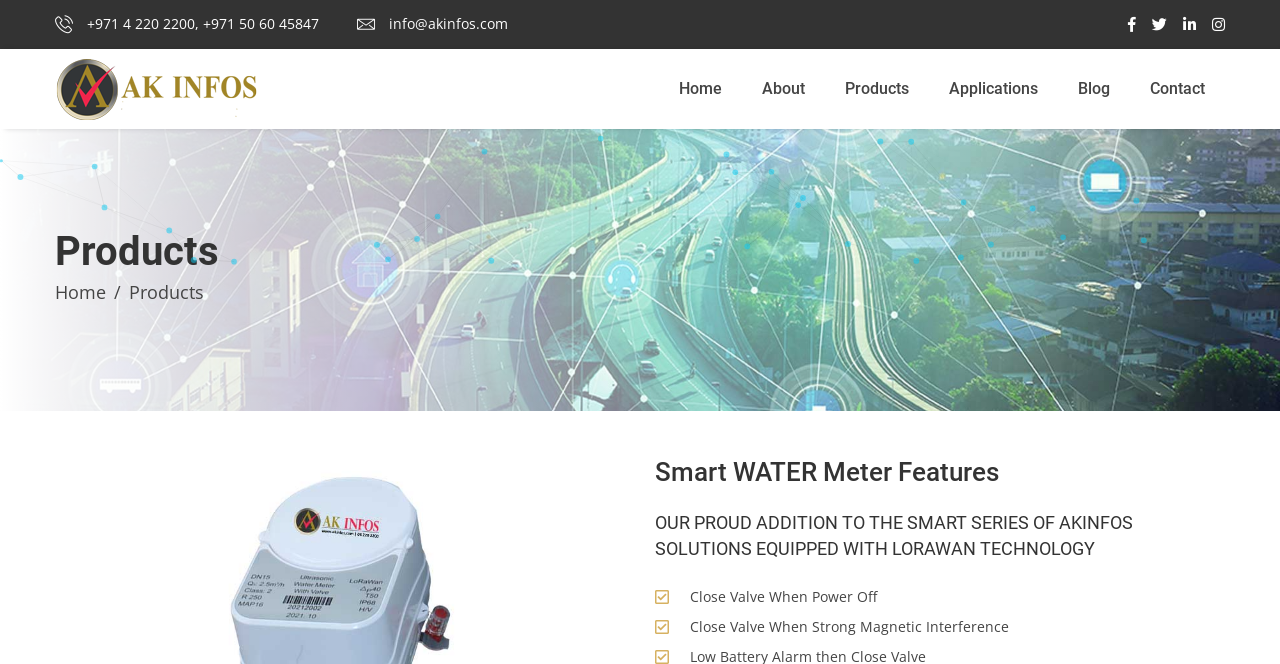Determine the bounding box coordinates for the clickable element to execute this instruction: "Go to the Home page". Provide the coordinates as four float numbers between 0 and 1, i.e., [left, top, right, bottom].

[0.515, 0.074, 0.58, 0.194]